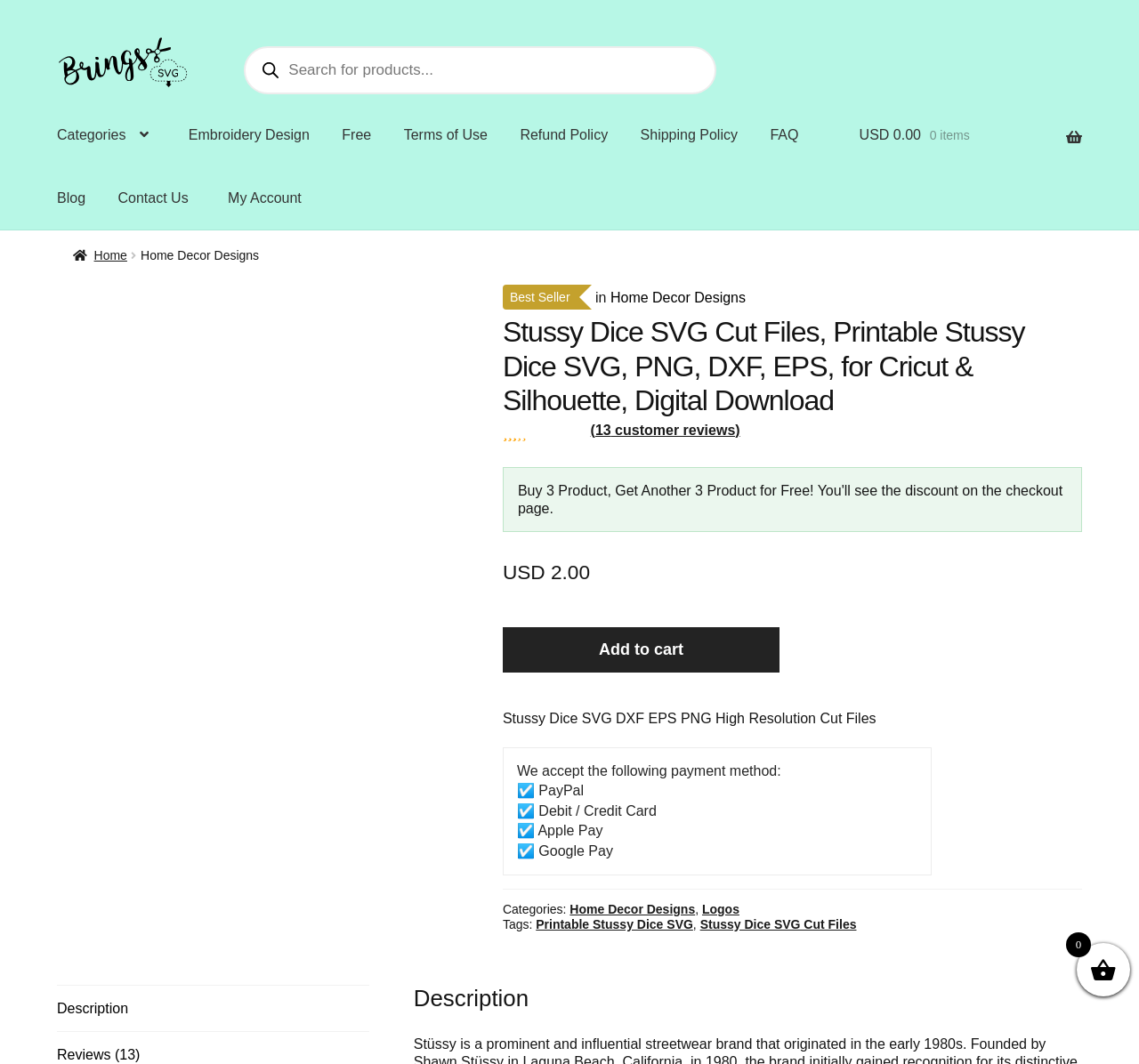Provide the bounding box coordinates of the HTML element described by the text: "alt="Brings SVG Cut File Logo"".

[0.05, 0.035, 0.167, 0.082]